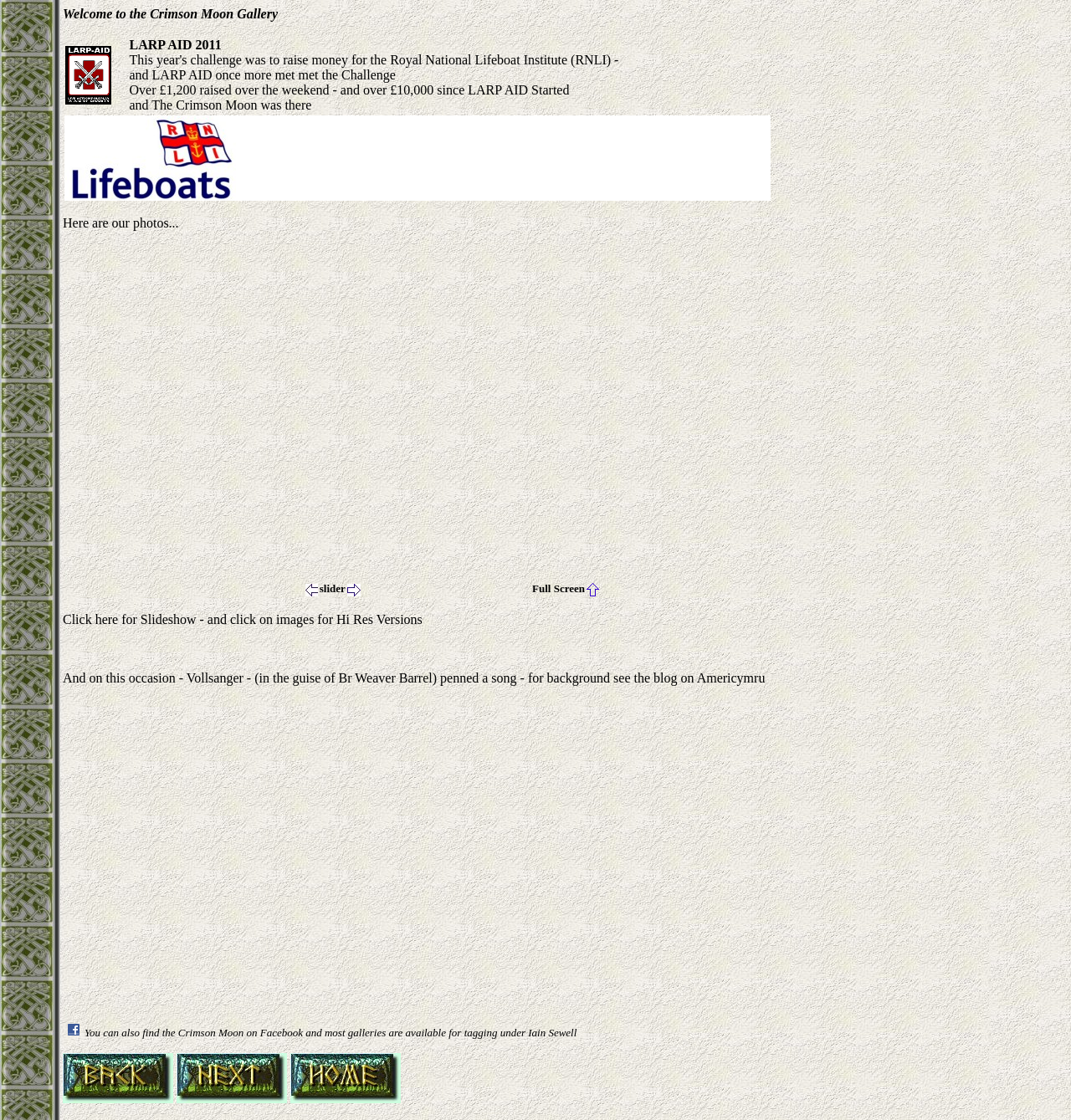Using the information in the image, give a detailed answer to the following question: What is the name of the gallery?

The name of the gallery can be found in the title of the webpage, which is 'Crimson Moon Gallery - LARP AID 2011'. This title is likely to be the name of the gallery, as it is prominently displayed at the top of the page.